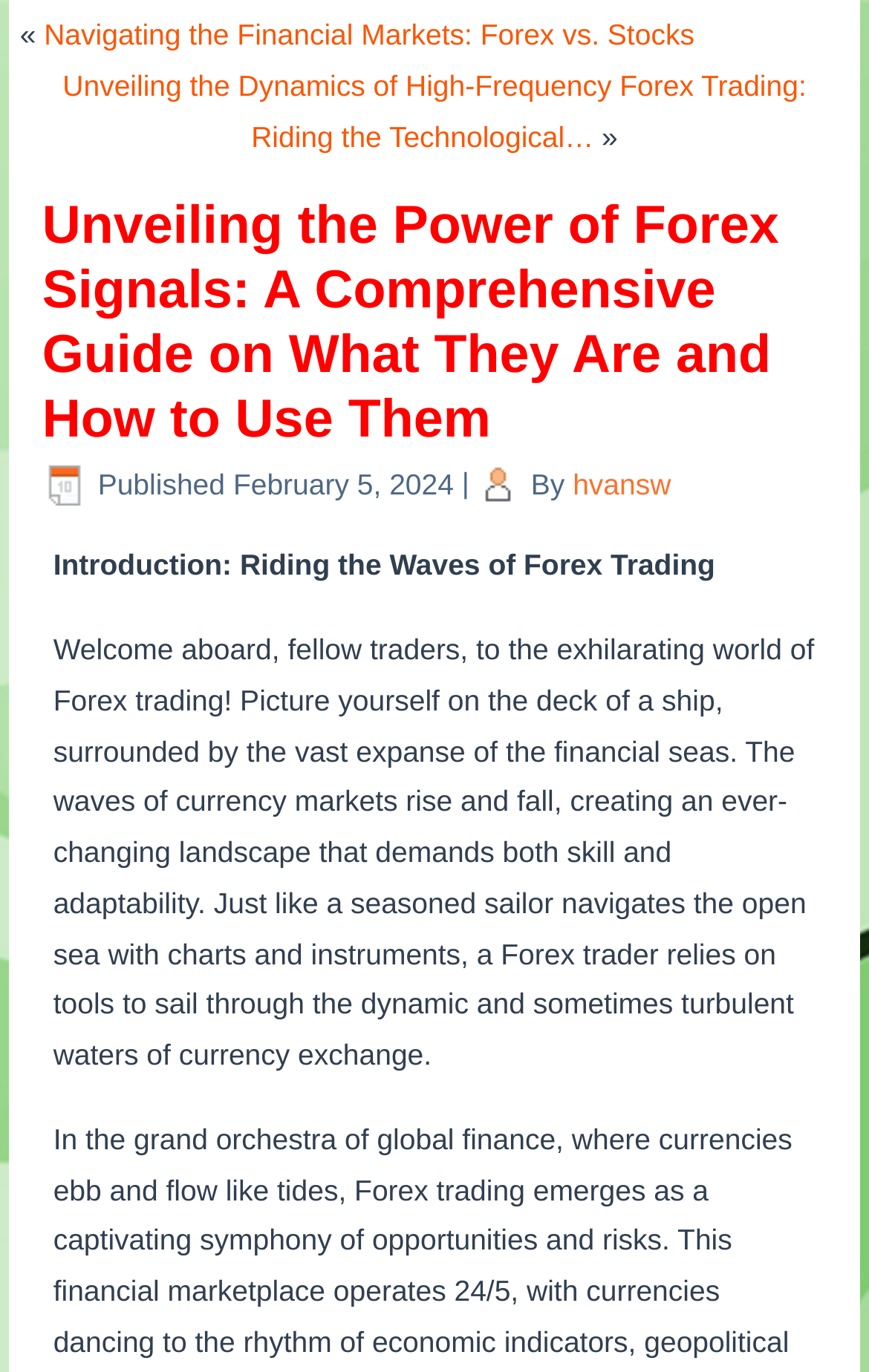Articulate a detailed summary of the webpage's content and design.

The webpage is a comprehensive guide to Forex signals, with a focus on their power and how to use them. At the top, there is a navigation section with two links to related articles, "Navigating the Financial Markets: Forex vs. Stocks" and "Unveiling the Dynamics of High-Frequency Forex Trading: Riding the Technological…", which are positioned side by side, with a "«" symbol on the left and a "»" symbol on the right.

Below the navigation section, there is a main heading that reads "Unveiling the Power of Forex Signals: A Comprehensive Guide on What They Are and How to Use Them". This heading is centered and takes up a significant portion of the top section of the page.

Underneath the main heading, there is a section that displays the publication information, including the date "February 5, 2024" and the time "2:07 pm", which are positioned next to each other. The author's name, "hvansw", is also displayed in this section.

The main content of the page starts with an introduction to Forex trading, which is divided into two paragraphs. The first paragraph is a brief introduction to the world of Forex trading, with a nautical theme, comparing Forex traders to sailors navigating the open sea. The second paragraph is a longer passage that continues the nautical theme, describing the dynamic and sometimes turbulent waters of currency exchange.

Overall, the webpage has a clean and organized structure, with clear headings and concise text. The use of navigation links and publication information adds to the page's functionality and credibility.